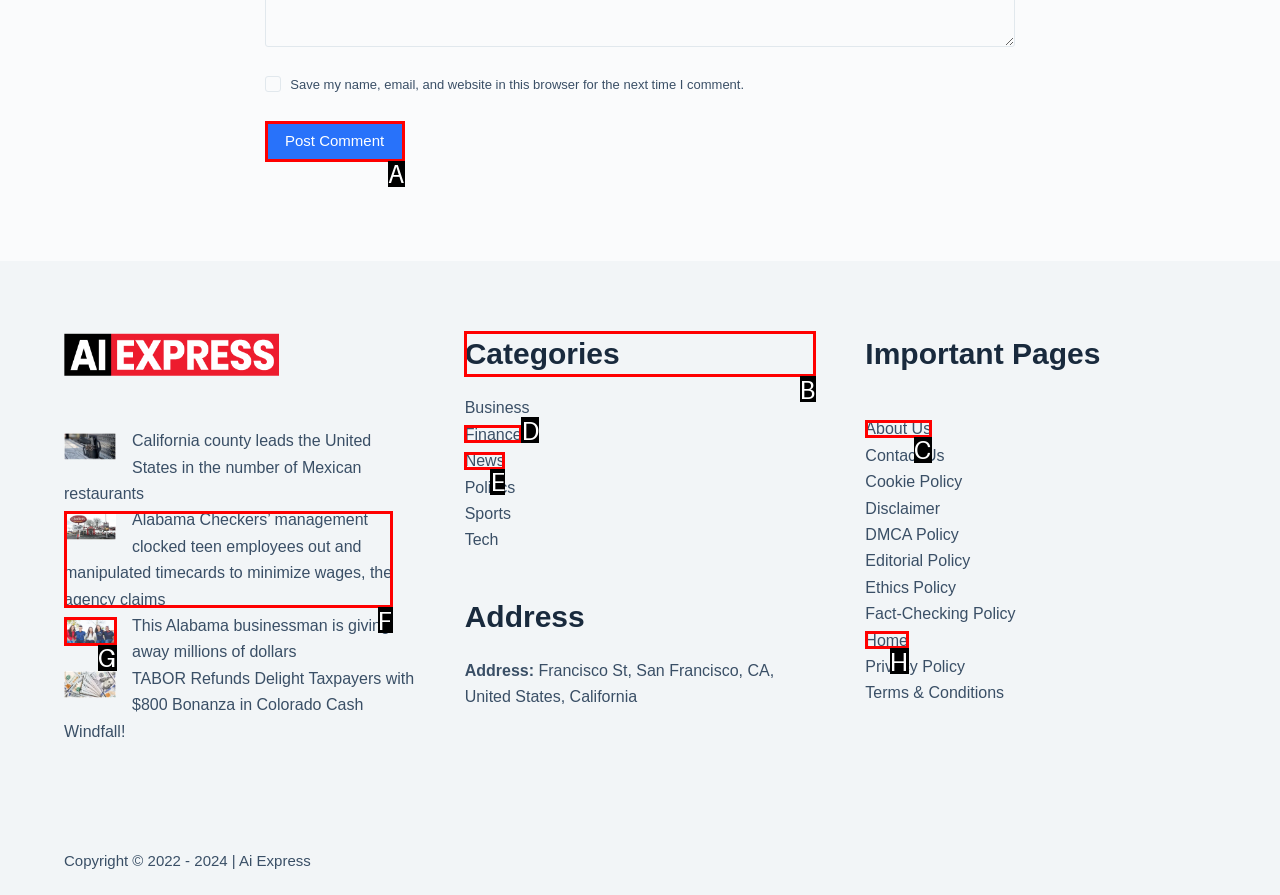To complete the instruction: Click the Log In button, which HTML element should be clicked?
Respond with the option's letter from the provided choices.

None